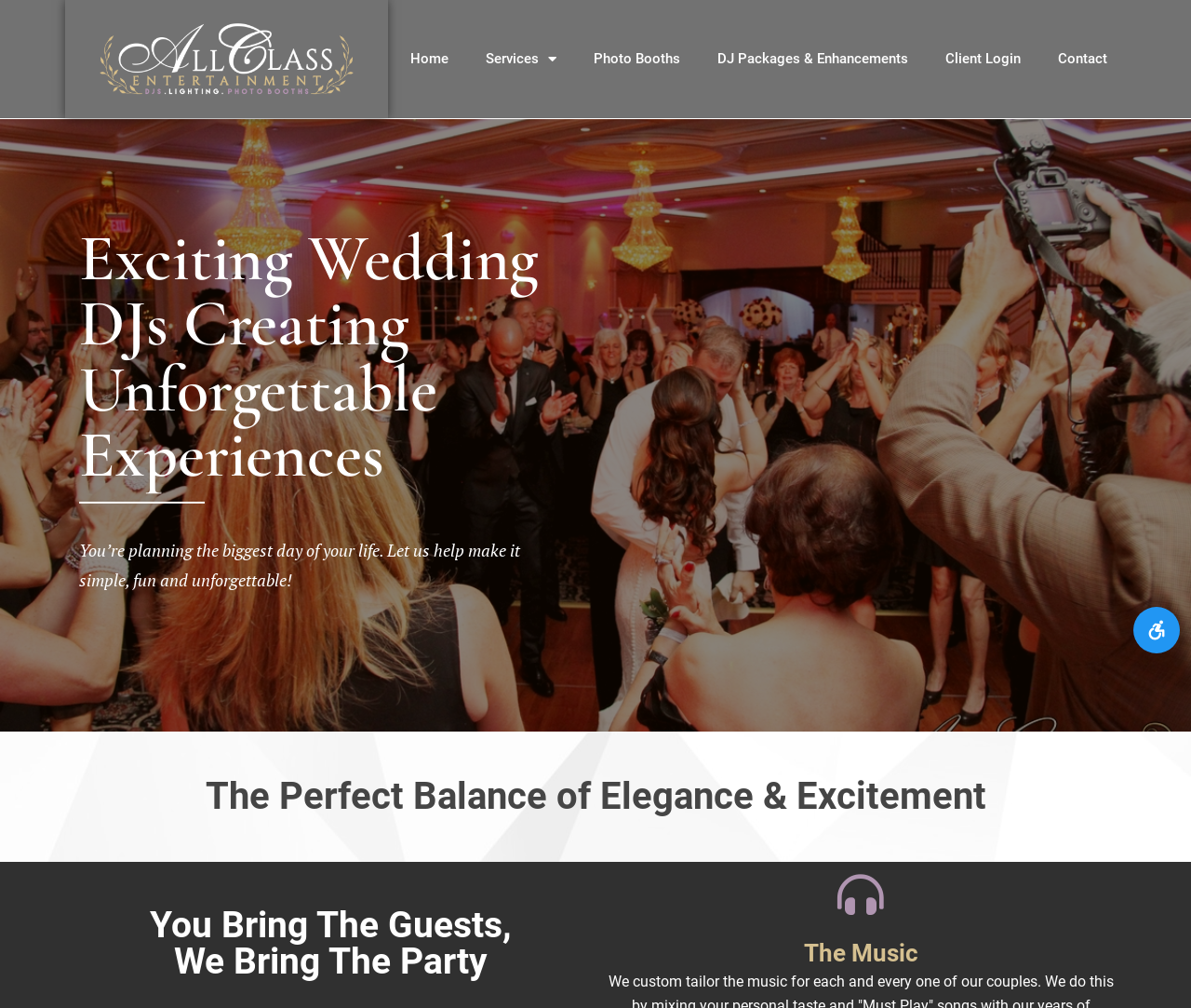What is the tone of the company?
Based on the screenshot, provide your answer in one word or phrase.

Fun and energetic